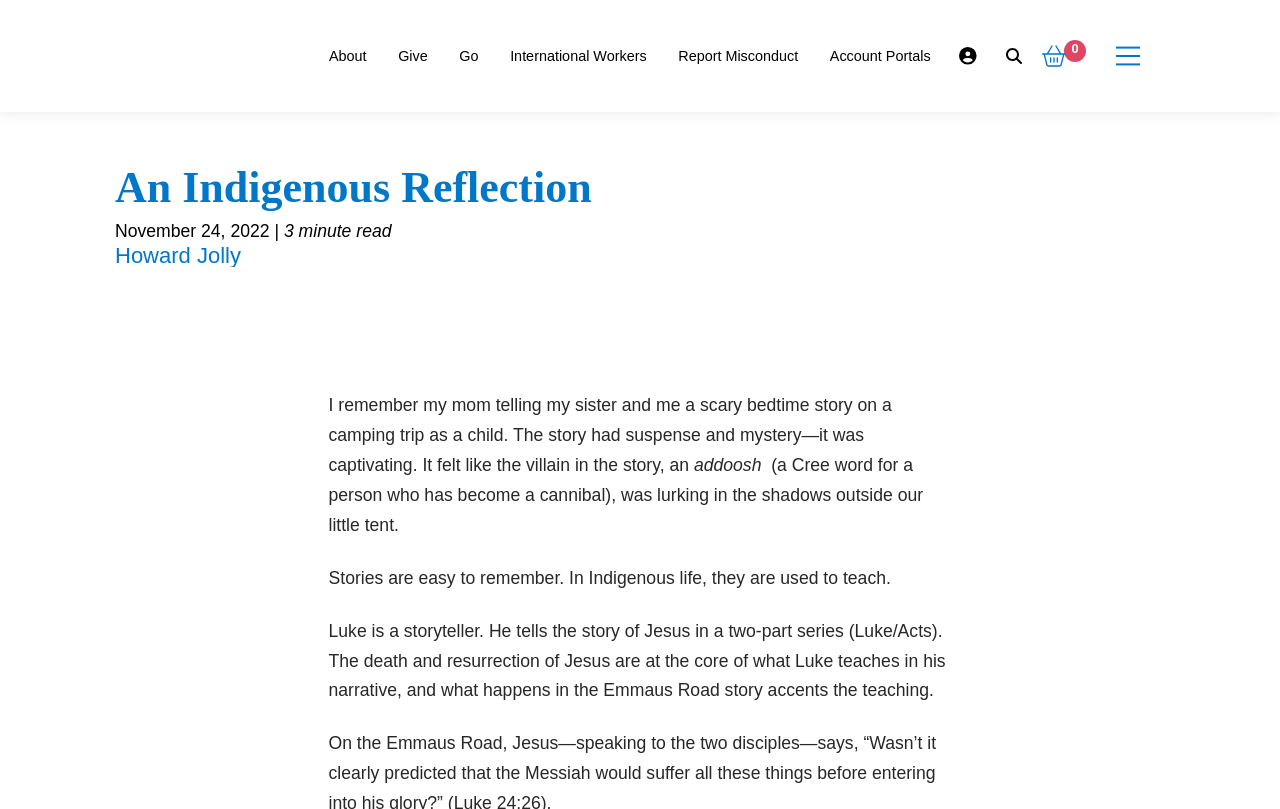Can you identify the bounding box coordinates of the clickable region needed to carry out this instruction: 'Click the Give link'? The coordinates should be four float numbers within the range of 0 to 1, stated as [left, top, right, bottom].

[0.299, 0.0, 0.347, 0.138]